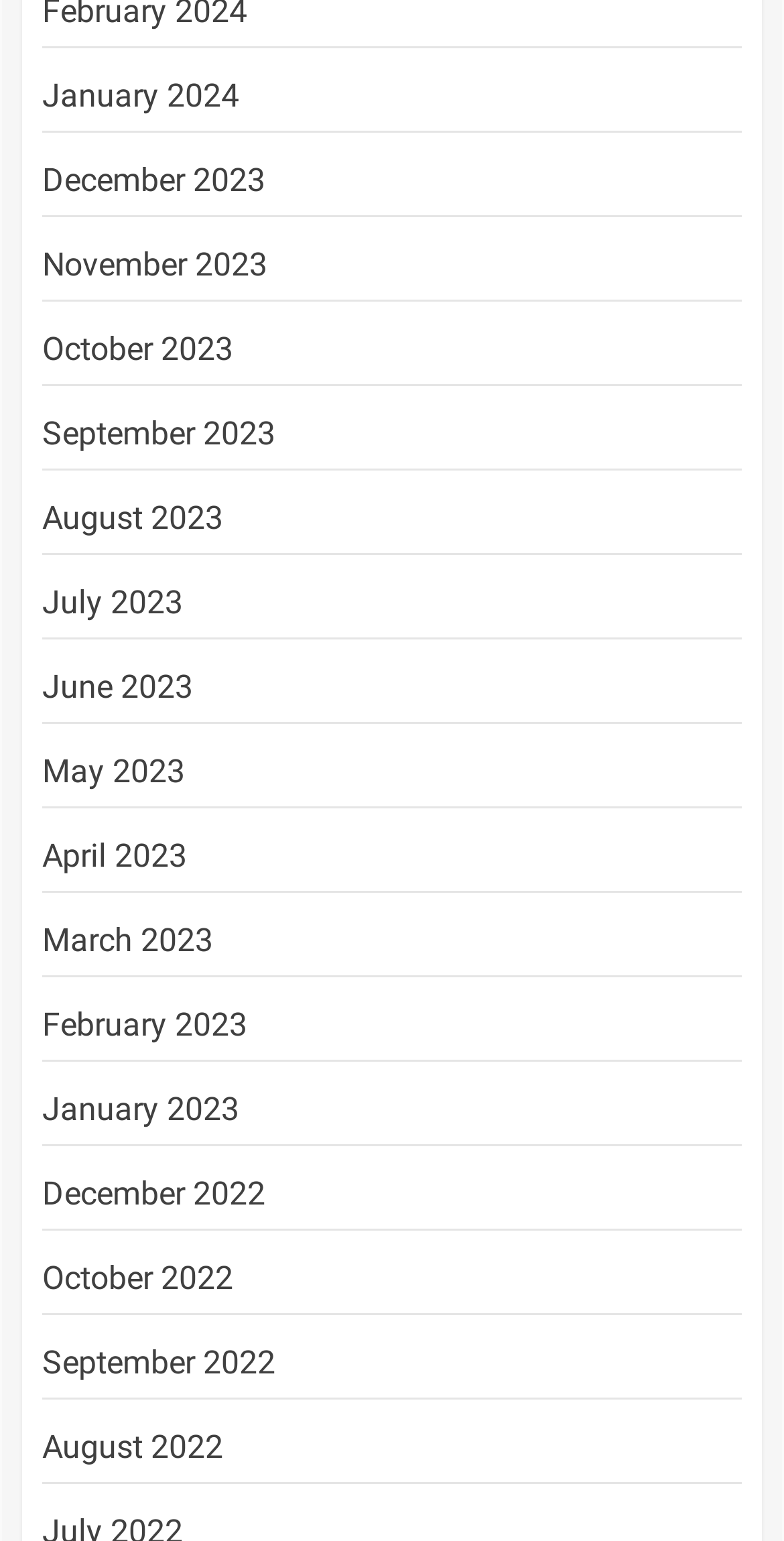Provide a short answer using a single word or phrase for the following question: 
Are there any gaps in the month listing?

Yes